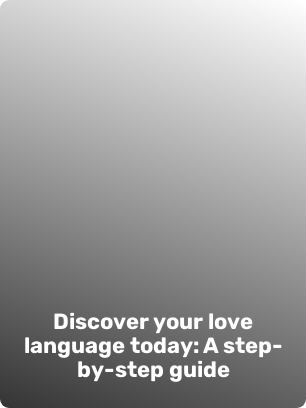Describe every important feature and element in the image comprehensively.

The image features a visually striking title that encourages readers to explore their personal connection styles. Set against a gradient background, the text prominently displays the phrase: "Discover your love language today: A step-by-step guide." This engaging prompt invites individuals to delve into understanding their preferences and improve their relationships. Ideal for those seeking deeper insights into their emotional communication, this guide aims to enhance relationship satisfaction through self-awareness and thoughtful interaction.